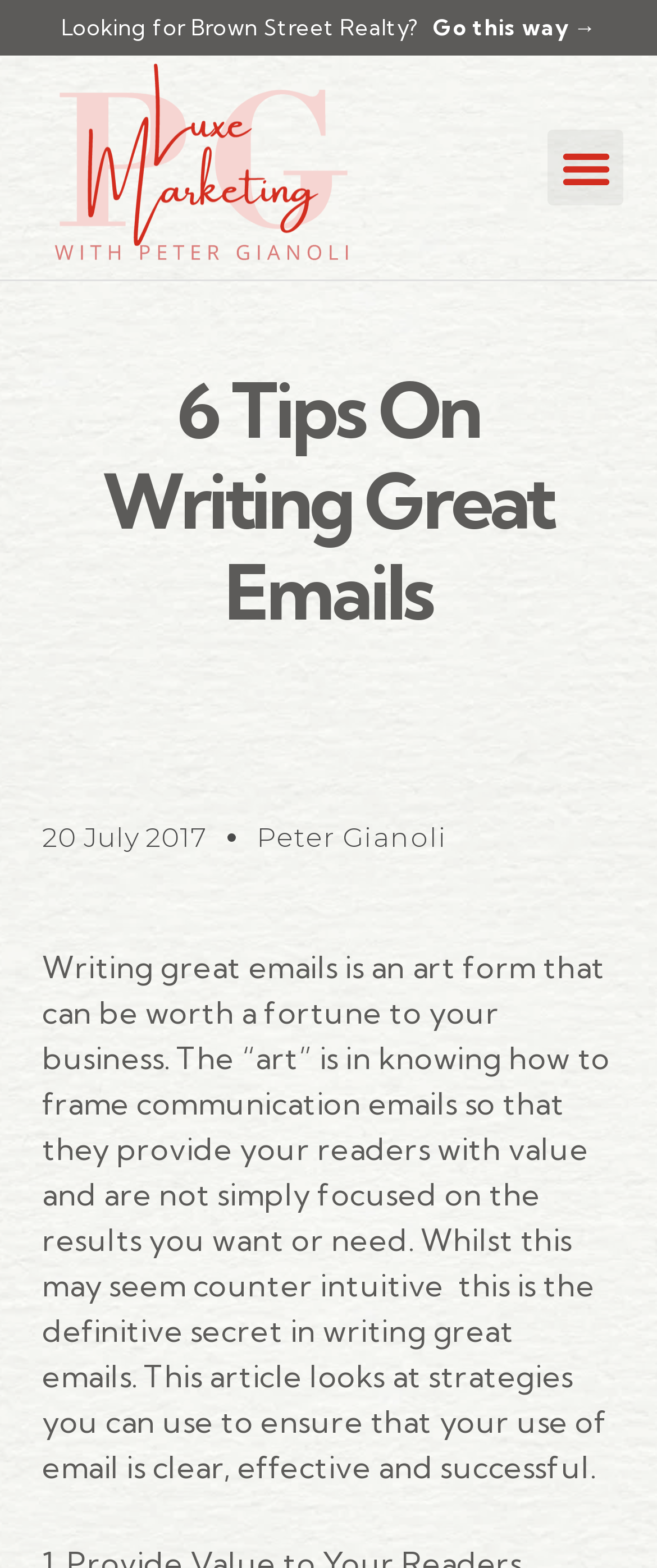Please identify the webpage's heading and generate its text content.

6 Tips On Writing Great Emails